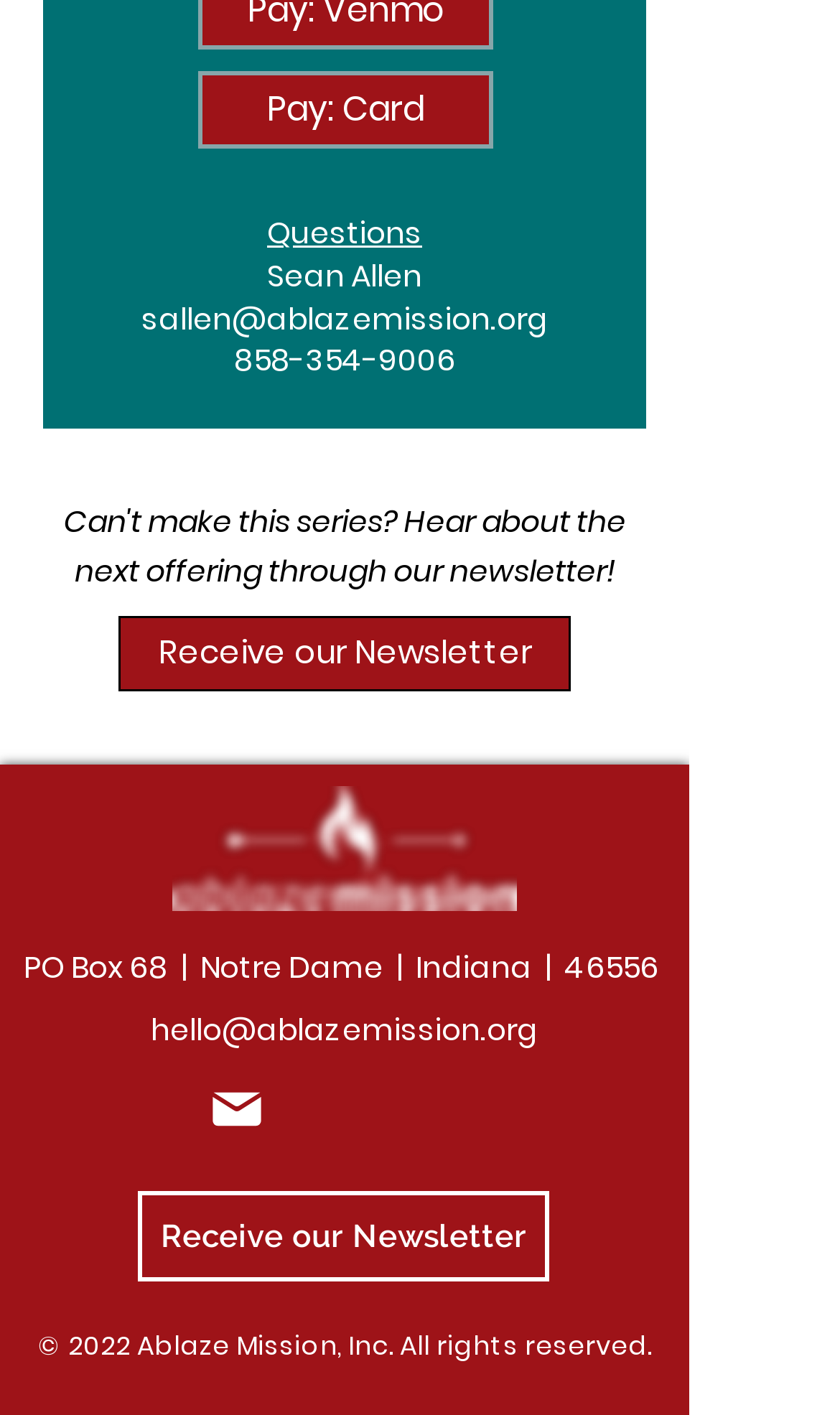What is the phone number provided on the webpage? Based on the screenshot, please respond with a single word or phrase.

858-354-9006